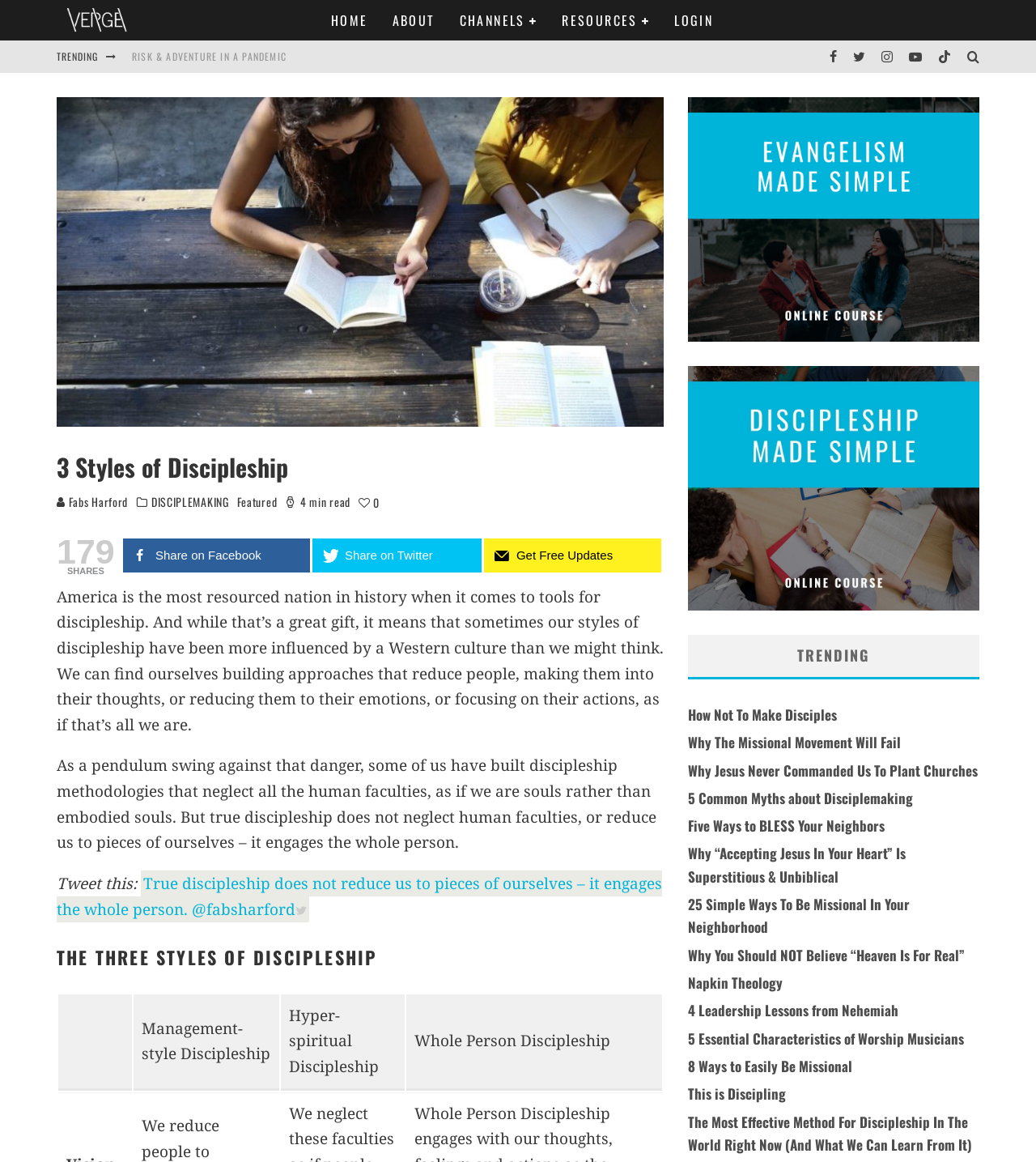Explain the contents of the webpage comprehensively.

This webpage is about the 3 styles of discipleship, with a focus on developing a more holistic approach to discipleship. At the top of the page, there is a menu logo and a navigation bar with links to "HOME", "ABOUT", "CHANNELS", "RESOURCES", and "LOGIN". Below the navigation bar, there is a section with trending articles, including "RISK & ADVENTURE IN A PANDEMIC", "DISCIPLEMAKING MOVEMENTS, THEN AND NOW", and "HOW INFLUENCER CULTURE IS KILLING THE CHURCH".

The main content of the page is divided into two columns. The left column has a heading "3 Styles of Discipleship" and an article with a title "America is the most resourced nation in history when it comes to tools for discipleship...". The article discusses the importance of engaging the whole person in discipleship, rather than reducing people to their thoughts, emotions, or actions. There is also a section with a heading "THE THREE STYLES OF DISCIPLESHIP" and a table with three columns: "Management-style Discipleship", "Hyper-spiritual Discipleship", and "Whole Person Discipleship".

The right column has a section with a heading "TRENDING" and a list of article titles, including "How Not To Make Disciples", "Why The Missional Movement Will Fail", and "Why Jesus Never Commanded Us To Plant Churches". There are also several figures and images scattered throughout the page.

At the bottom of the page, there are social media sharing links and a call-to-action button to get free updates. Overall, the page has a clean and organized layout, with a focus on providing informative content and resources related to discipleship.